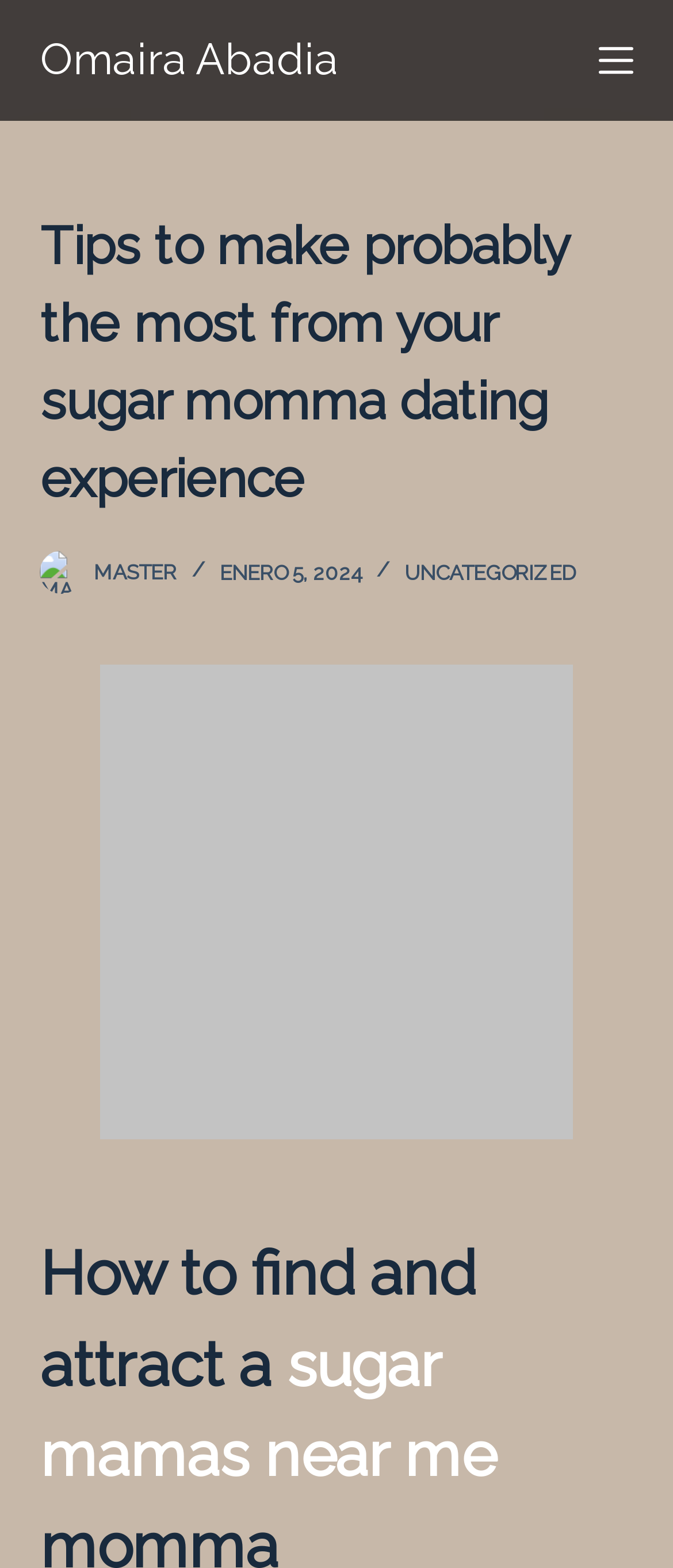Determine the primary headline of the webpage.

Tips to make probably the most from your sugar momma dating experience